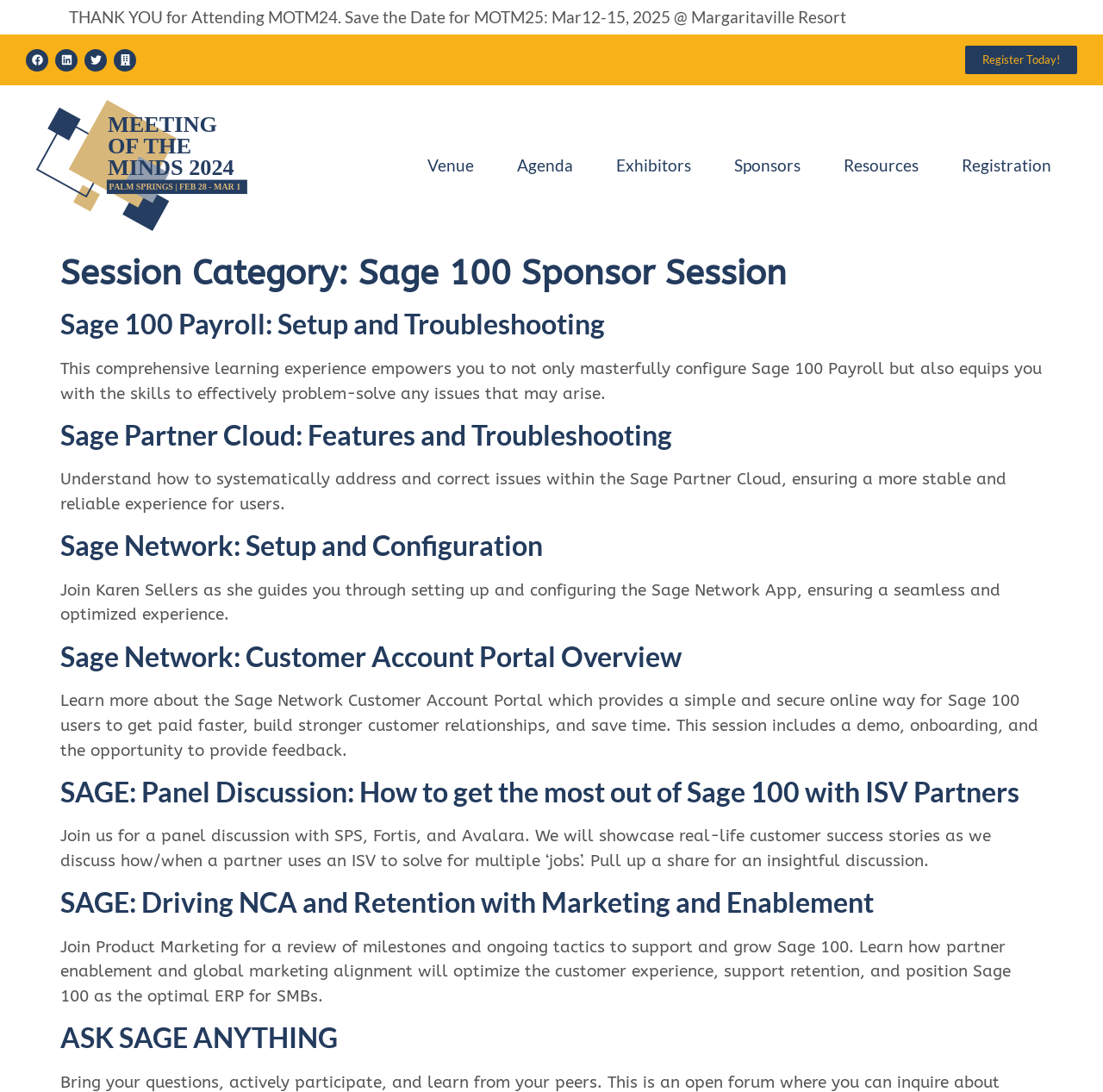Identify the primary heading of the webpage and provide its text.

Session Category: Sage 100 Sponsor Session